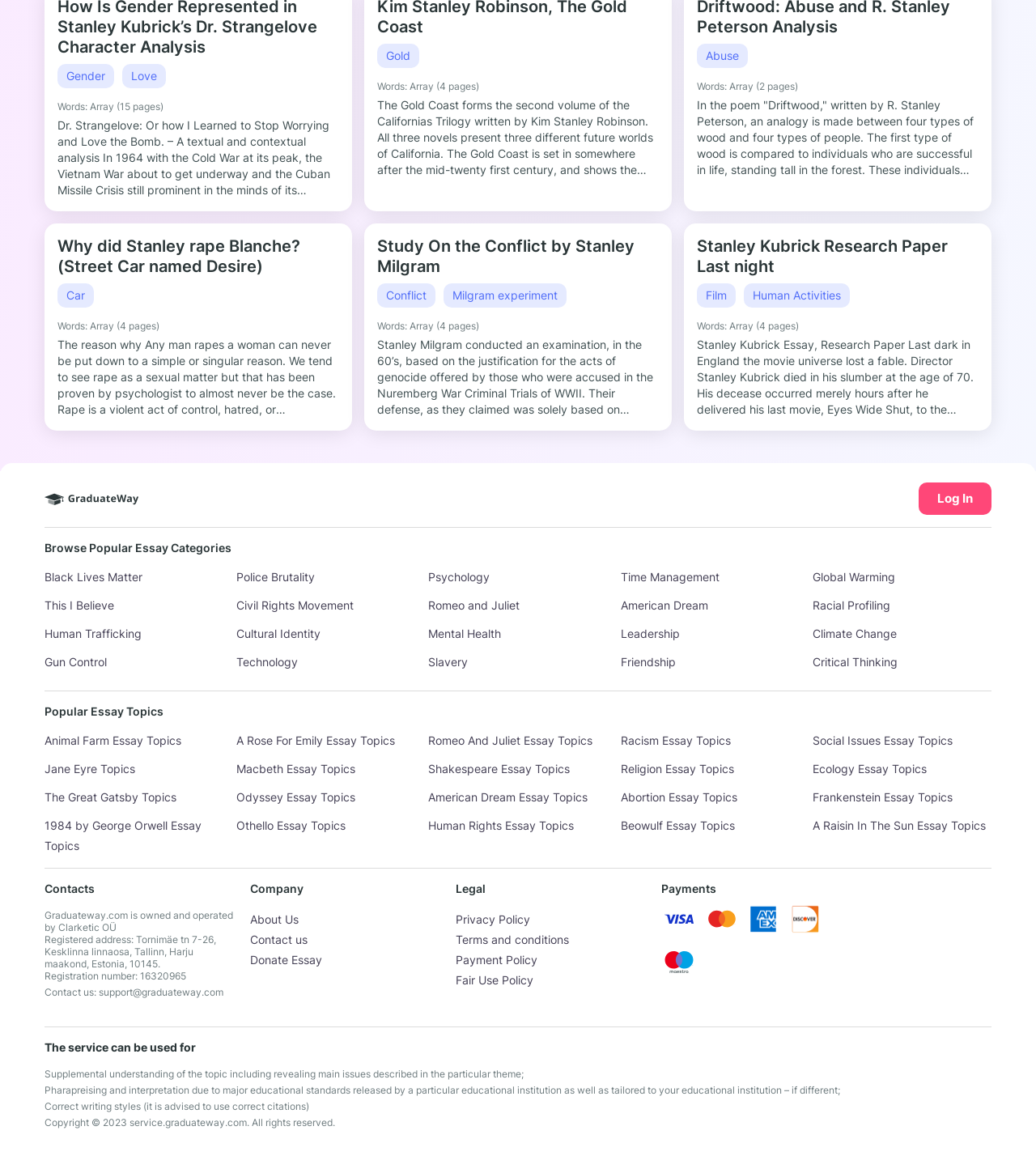Please identify the bounding box coordinates of the element's region that needs to be clicked to fulfill the following instruction: "View 'Popular Essay Topics'". The bounding box coordinates should consist of four float numbers between 0 and 1, i.e., [left, top, right, bottom].

[0.043, 0.609, 0.158, 0.621]